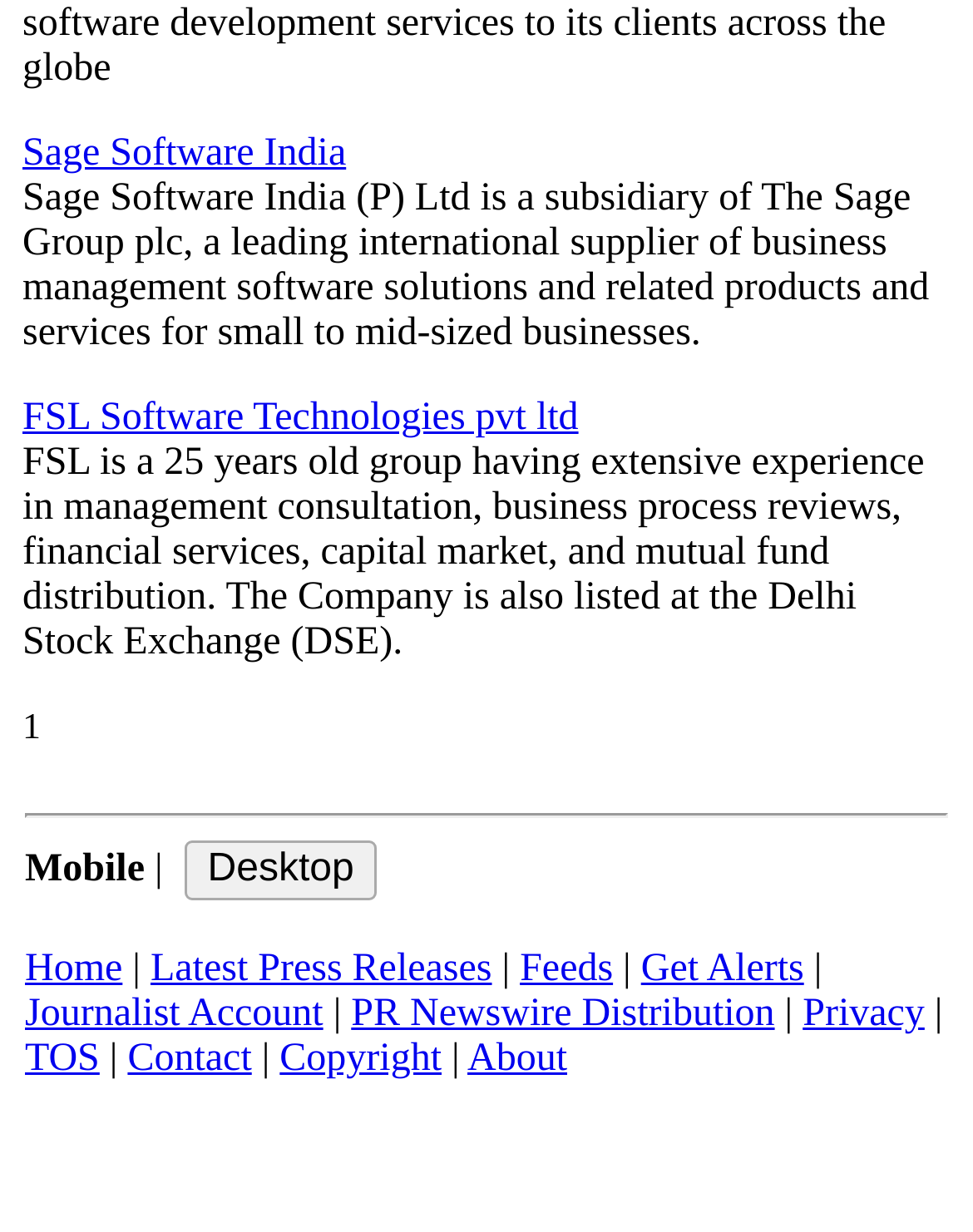Indicate the bounding box coordinates of the element that needs to be clicked to satisfy the following instruction: "Select Desktop". The coordinates should be four float numbers between 0 and 1, i.e., [left, top, right, bottom].

[0.19, 0.683, 0.387, 0.732]